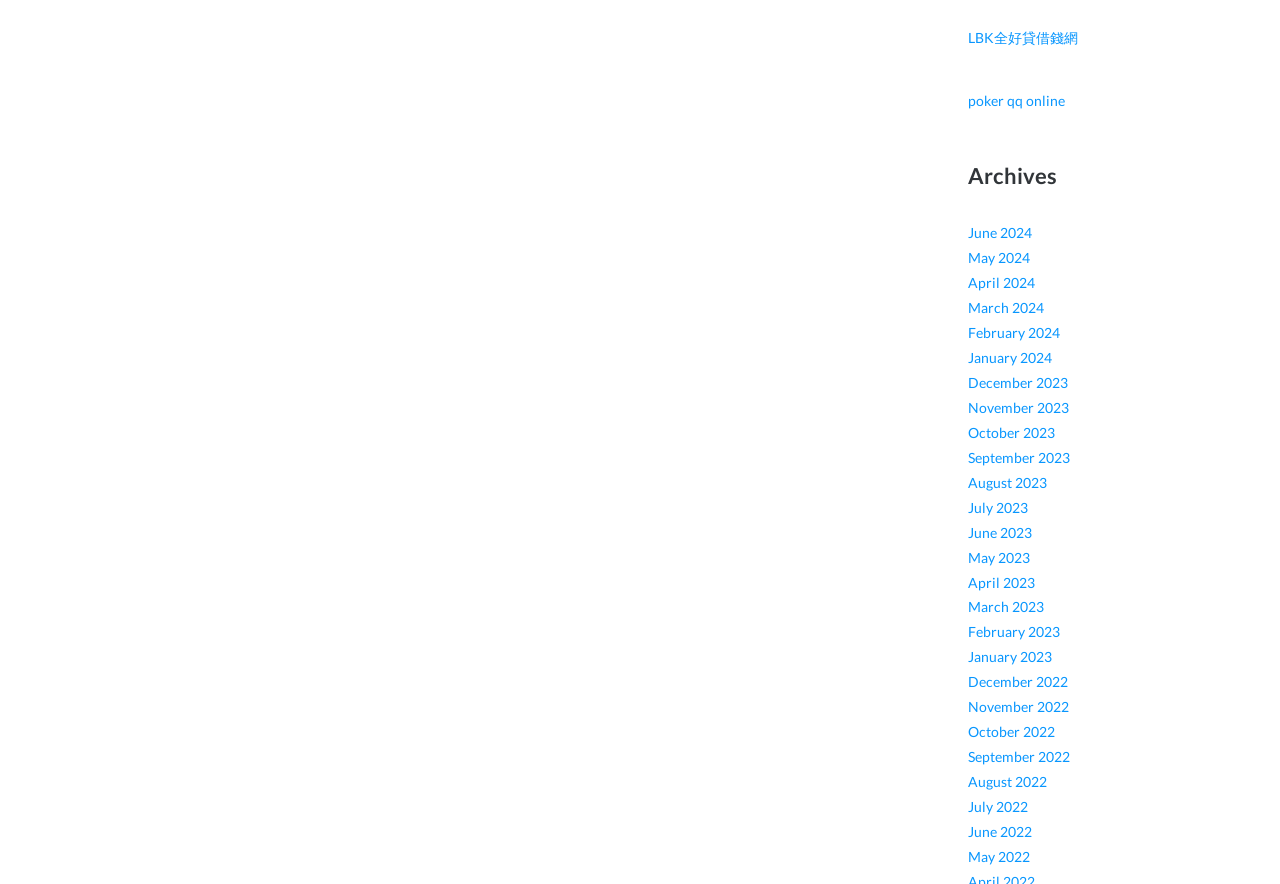Locate the bounding box coordinates of the element that should be clicked to execute the following instruction: "click LBK全好貸借錢網 link".

[0.756, 0.033, 0.842, 0.052]